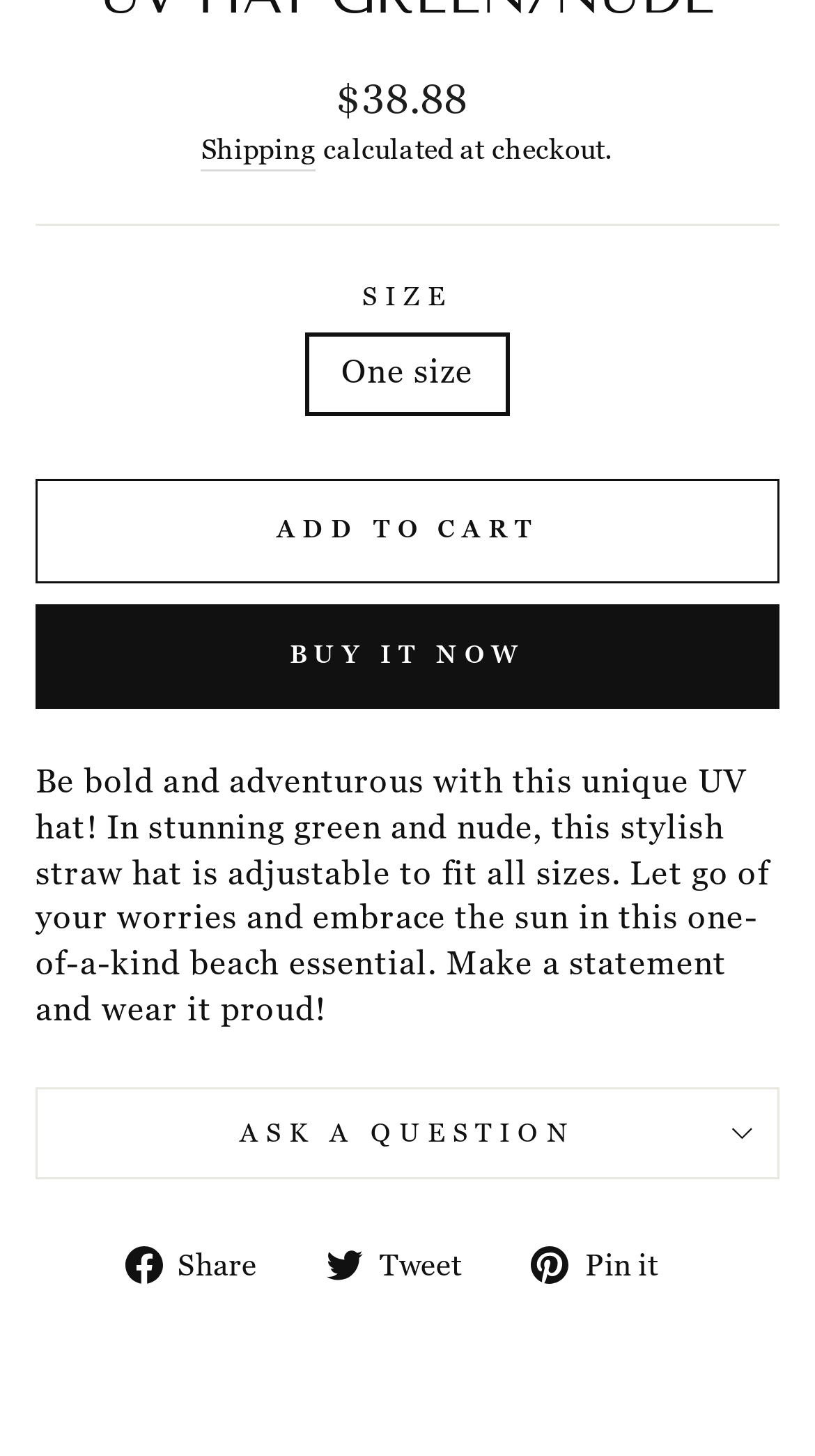Answer the question in a single word or phrase:
What is the regular price of the product?

$38.88